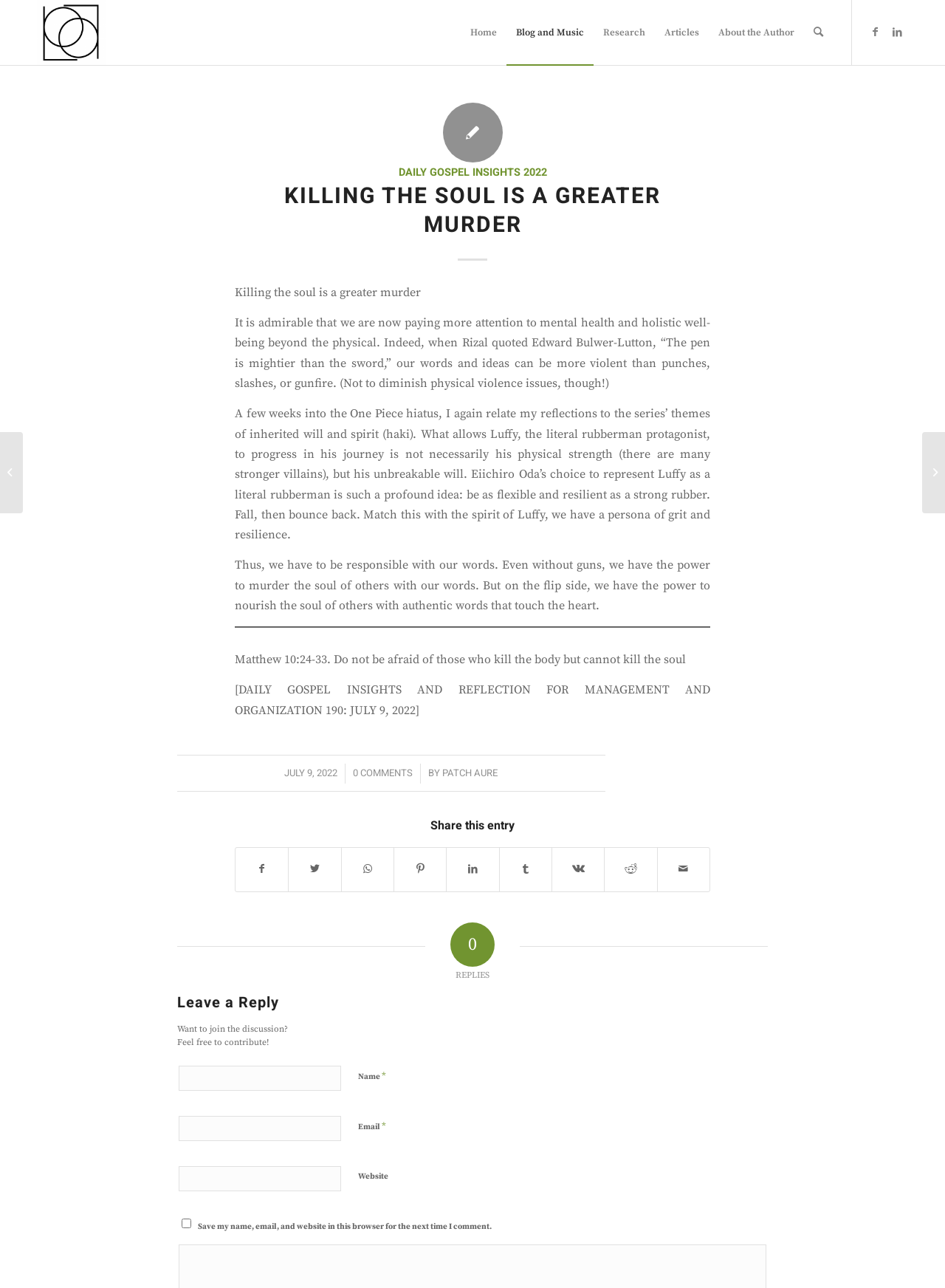Using the webpage screenshot, find the UI element described by LinkedIn. Provide the bounding box coordinates in the format (top-left x, top-left y, bottom-right x, bottom-right y), ensuring all values are floating point numbers between 0 and 1.

[0.938, 0.016, 0.961, 0.033]